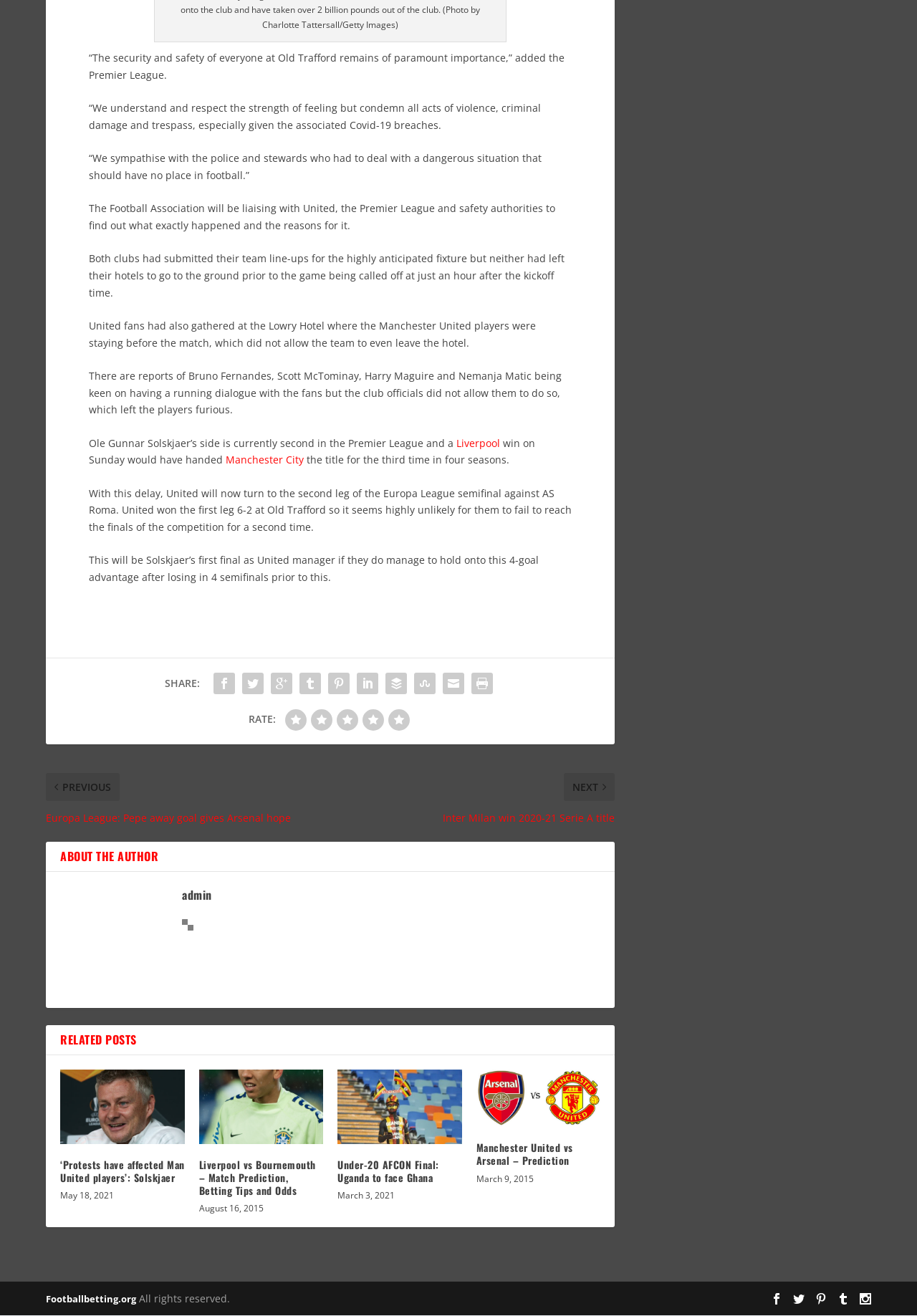Can you identify the bounding box coordinates of the clickable region needed to carry out this instruction: 'View the 2023 archives'? The coordinates should be four float numbers within the range of 0 to 1, stated as [left, top, right, bottom].

None